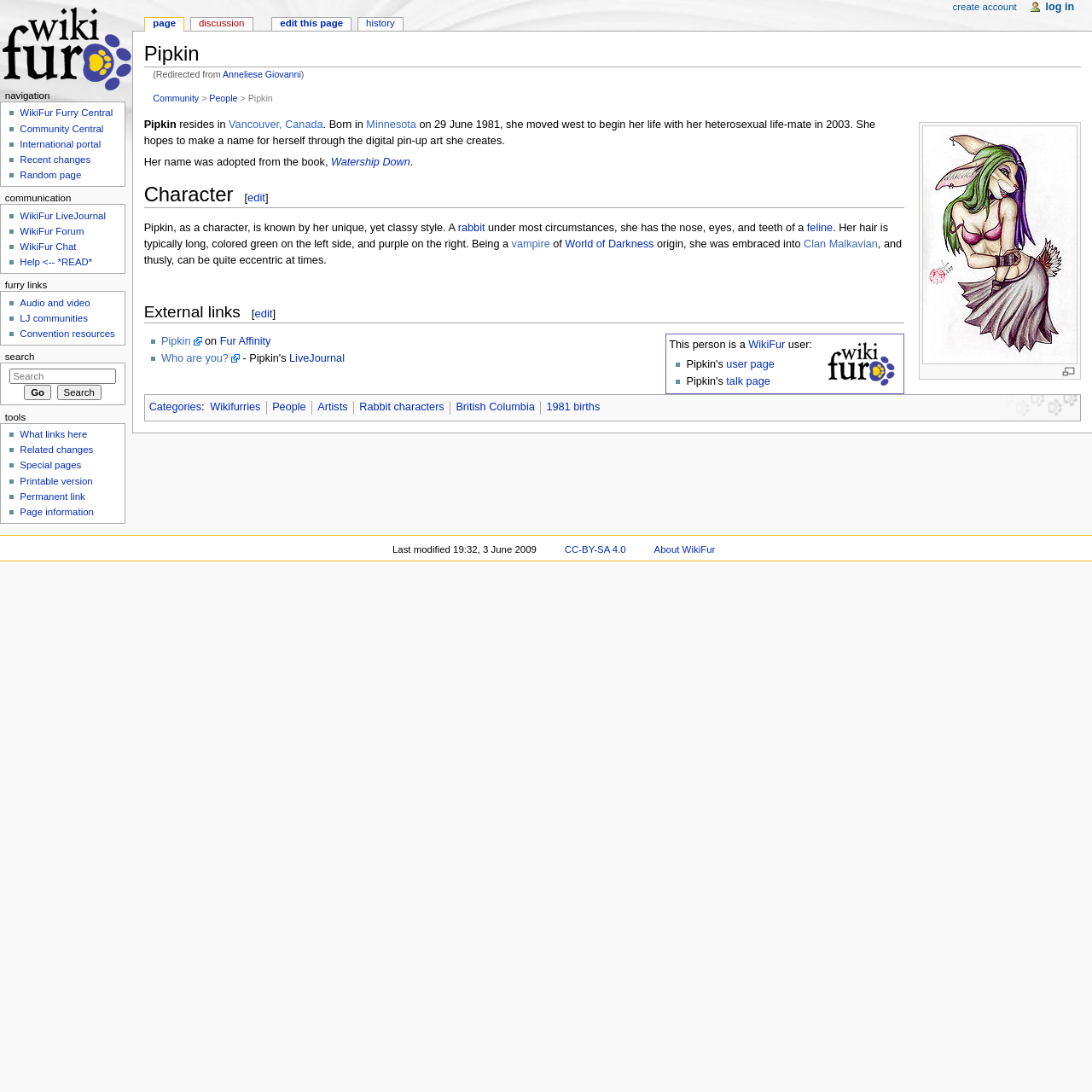What is the color of Pipkin's hair?
Give a detailed response to the question by analyzing the screenshot.

The webpage describes Pipkin's character, stating that 'Her hair is typically long, colored green on the left side, and purple on the right.' This suggests that Pipkin's hair has a unique color pattern.